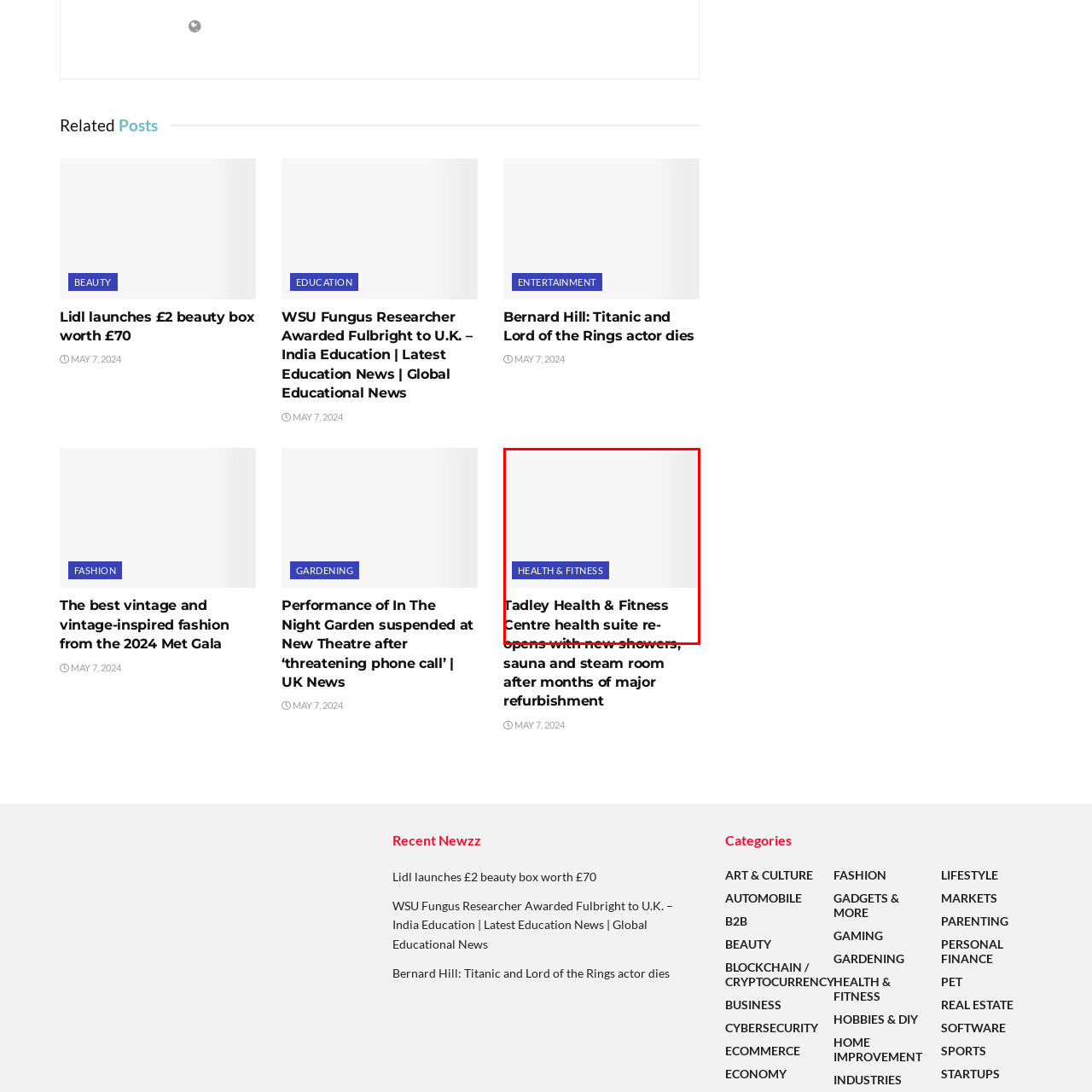Offer a meticulous description of everything depicted in the red-enclosed portion of the image.

The image features a heading and a caption related to the Tadley Health & Fitness Centre. The heading "HEALTH & FITNESS" is prominently displayed in a bold, contrasting blue box, emphasizing the category of the content. Below this, the caption reads: "Tadley Health & Fitness Centre health suite re-opens with new showers, sauna and steam room after months of major refurbishment," highlighting the recent upgrades made to the facility. This image conveys important information about the centre's renovations and services, appealing to those interested in health and fitness in the Tadley area.